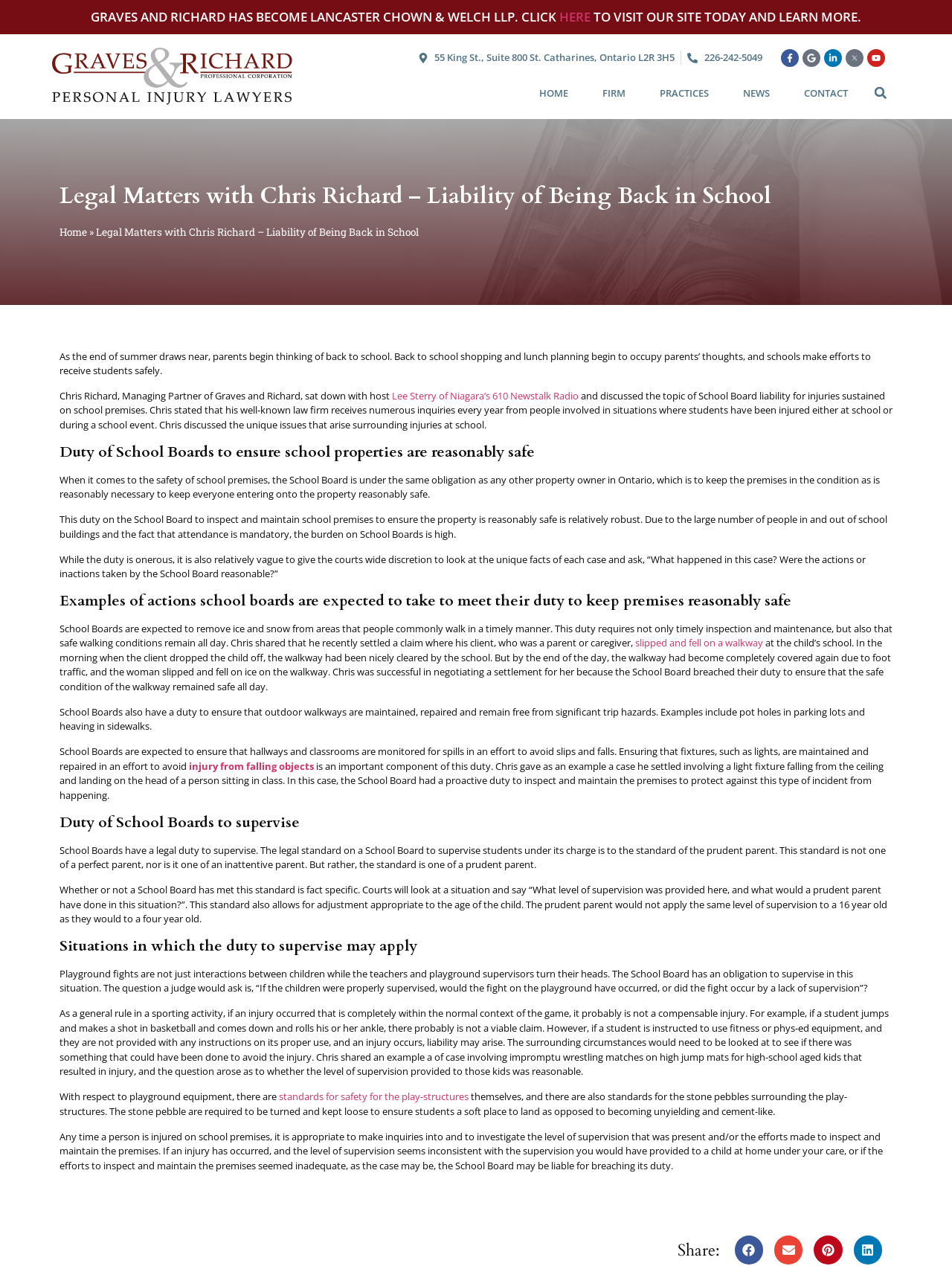Using the description "injury from falling objects", predict the bounding box of the relevant HTML element.

[0.198, 0.6, 0.33, 0.61]